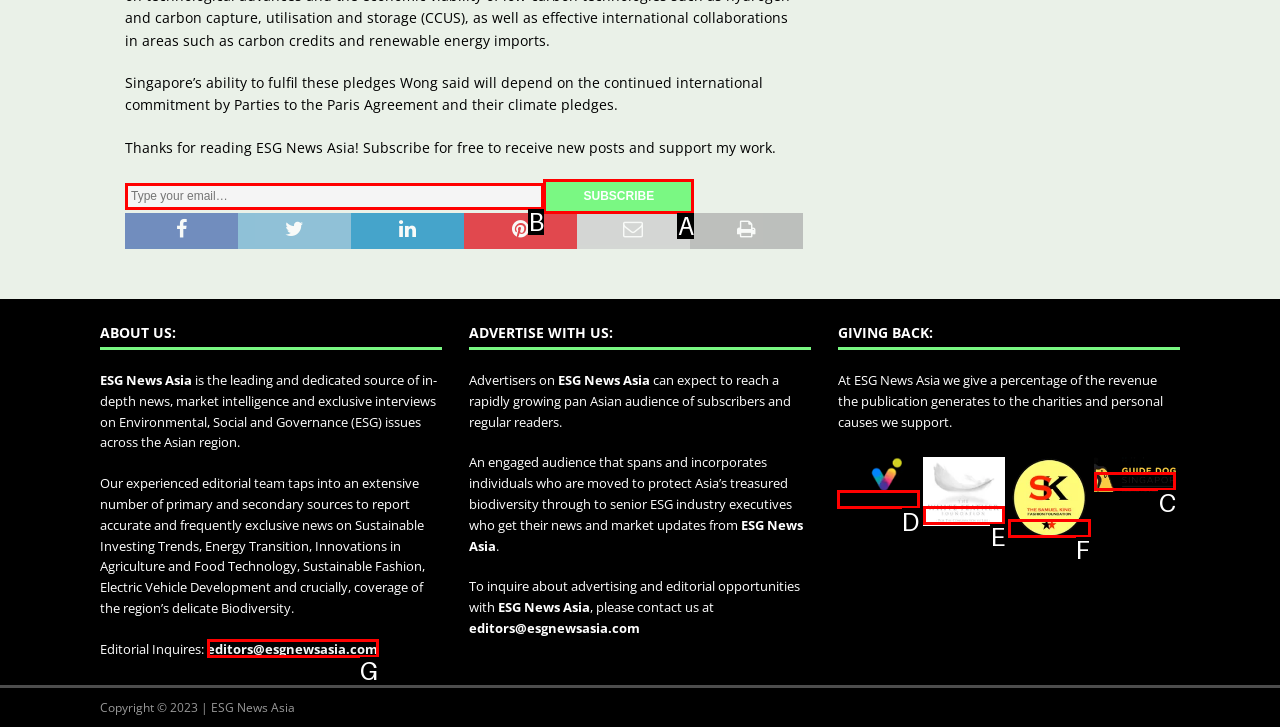Choose the HTML element that best fits the description: title="Picture3". Answer with the option's letter directly.

F